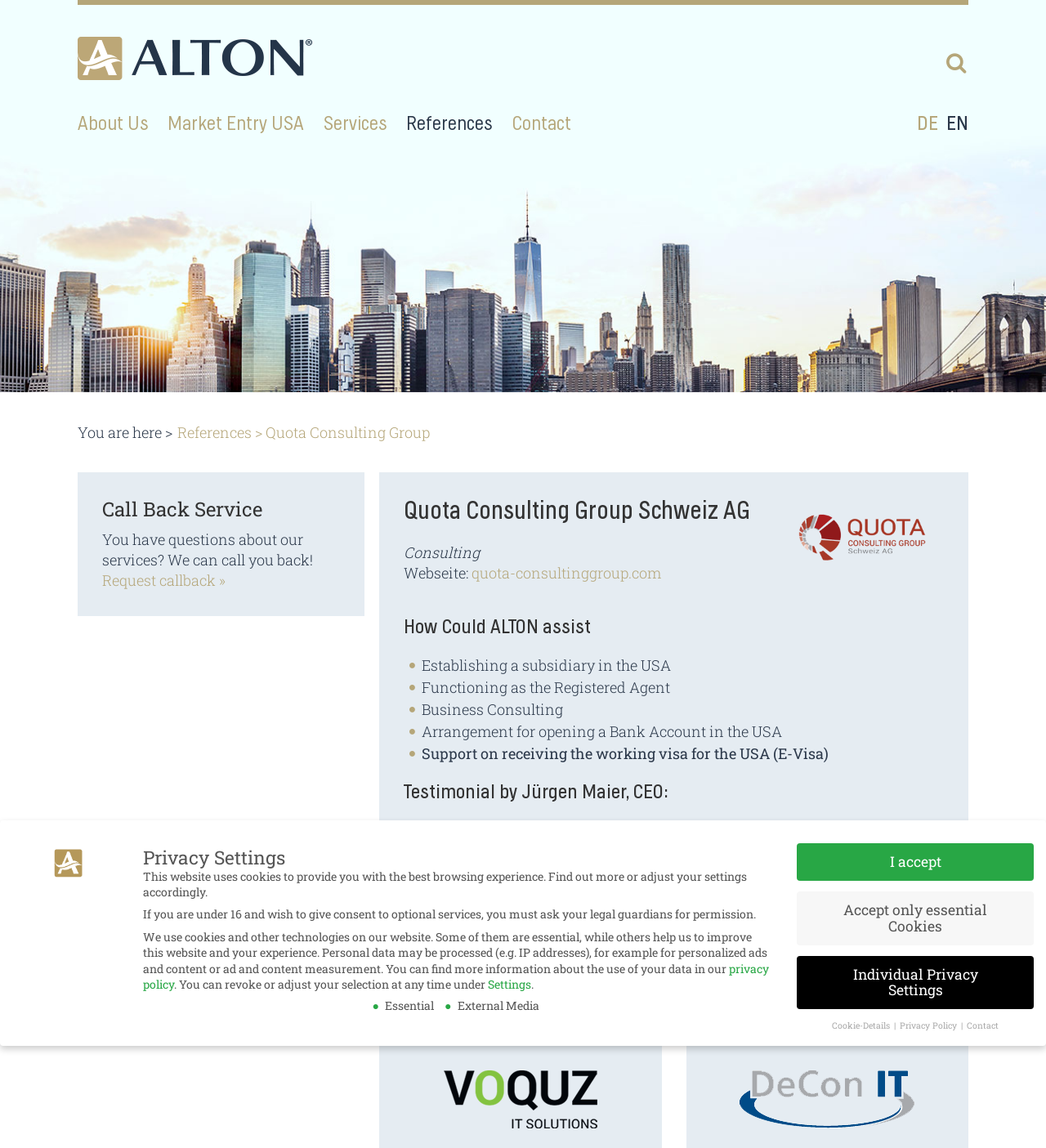What is the language of the webpage?
Carefully analyze the image and provide a thorough answer to the question.

The language of the webpage can be determined by the presence of English text elements throughout the webpage, as well as the option to switch to German ('DE') or remain in English ('EN') in the top-right corner of the webpage.